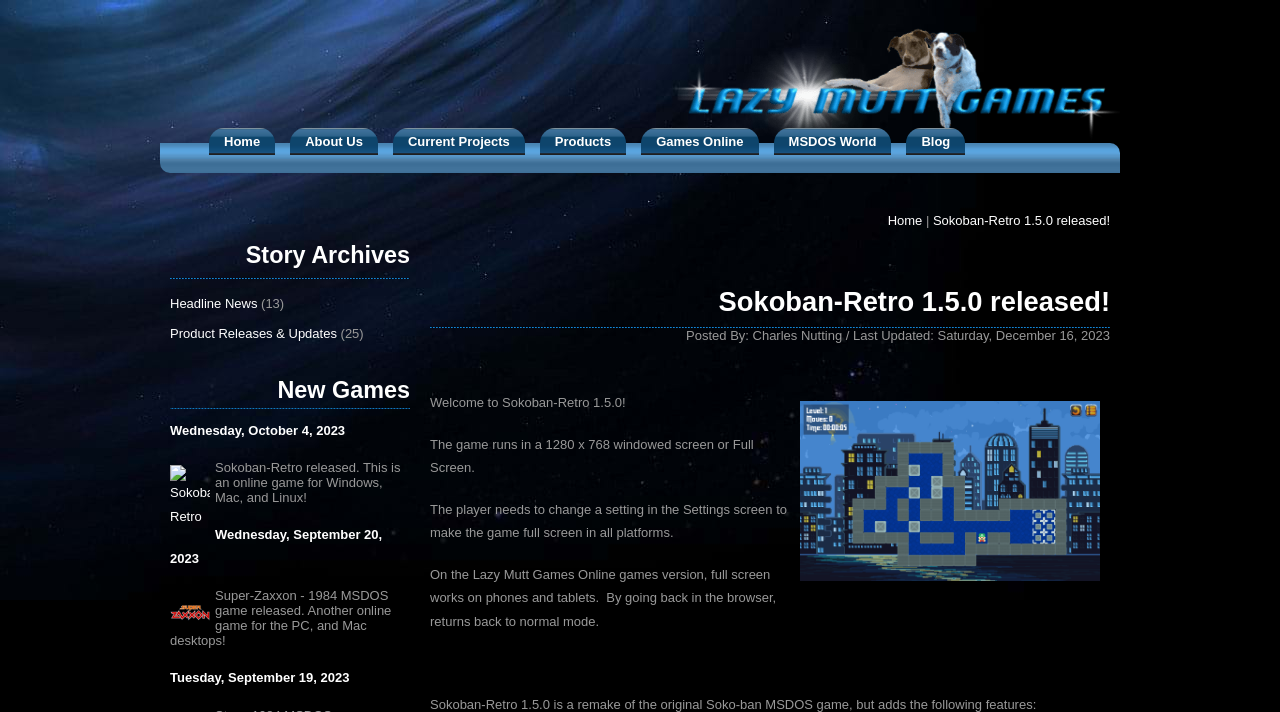What is the purpose of the Settings screen?
Refer to the screenshot and respond with a concise word or phrase.

To make the game full screen